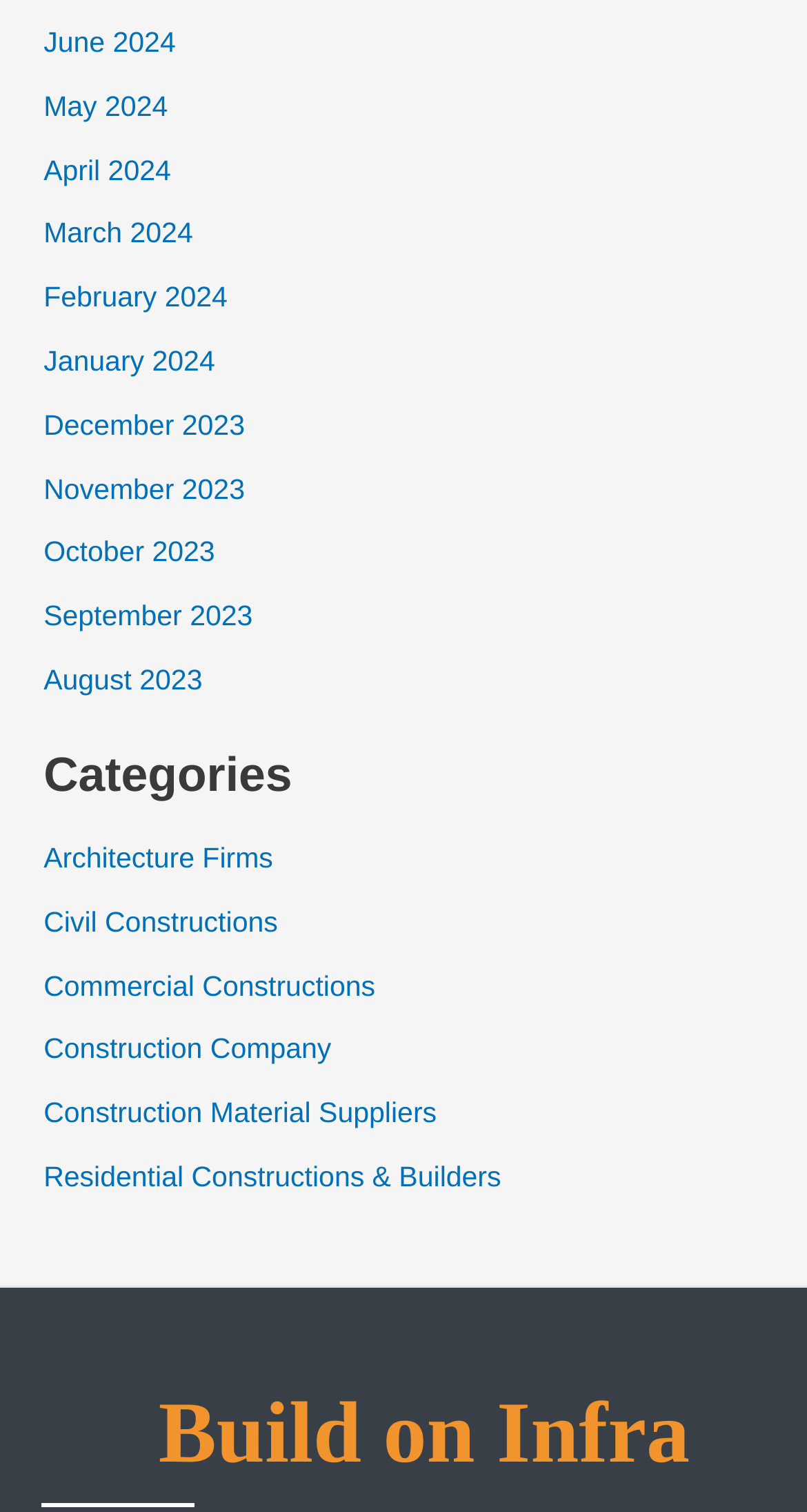Please find the bounding box coordinates of the clickable region needed to complete the following instruction: "Explore Architecture Firms". The bounding box coordinates must consist of four float numbers between 0 and 1, i.e., [left, top, right, bottom].

[0.054, 0.558, 0.338, 0.578]